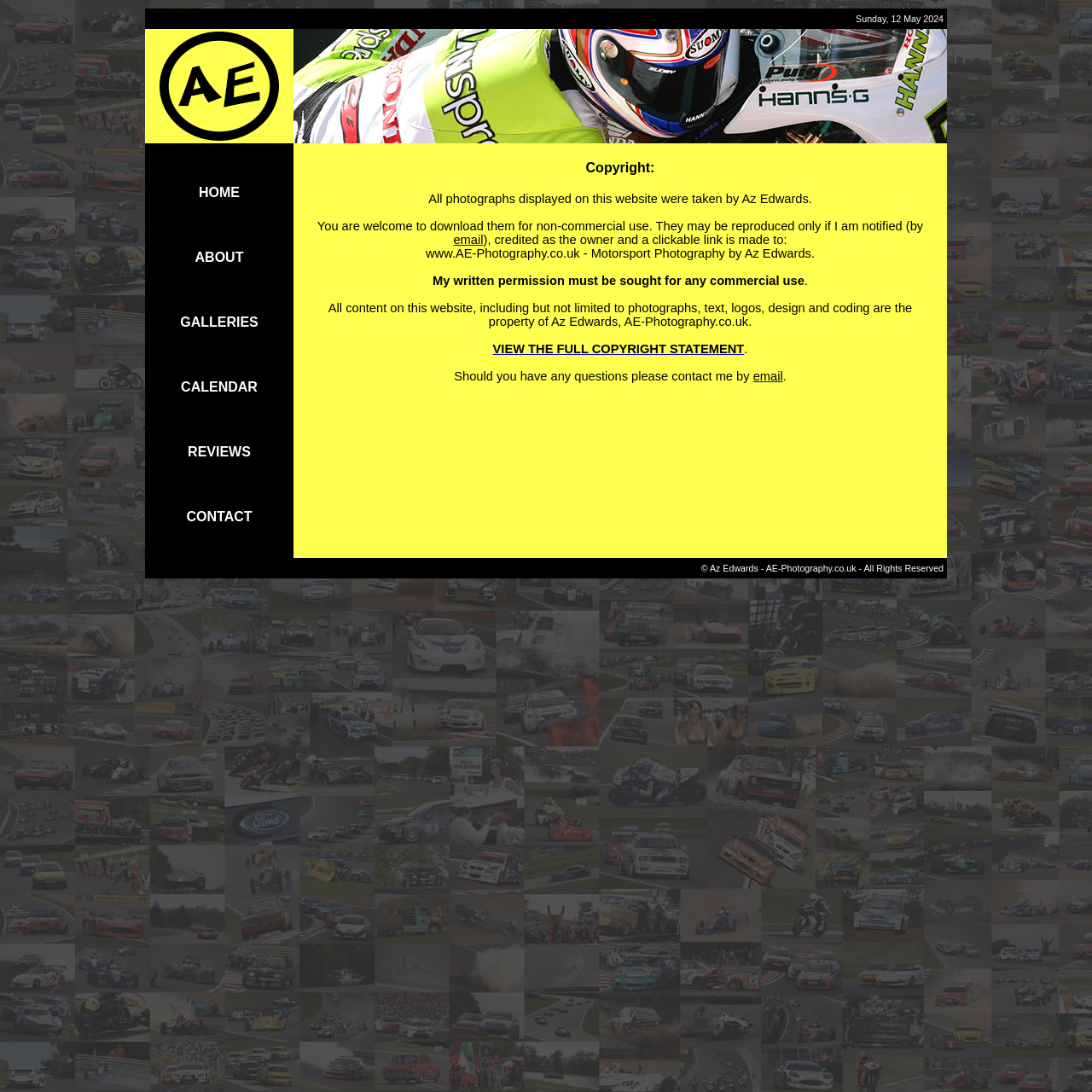Please give a one-word or short phrase response to the following question: 
How many links are there in the navigation menu?

6